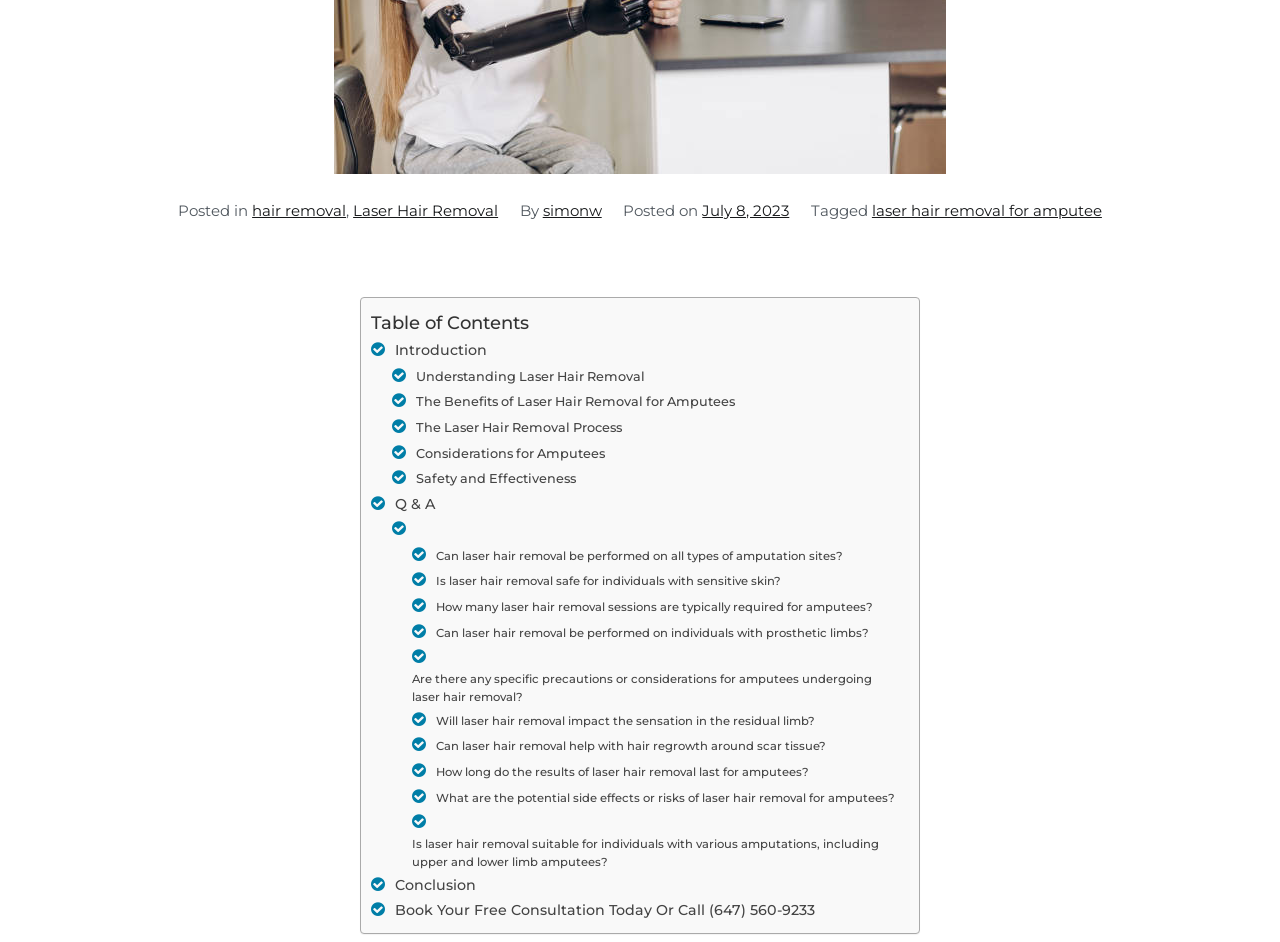Find and provide the bounding box coordinates for the UI element described here: "The Laser Hair Removal Process". The coordinates should be given as four float numbers between 0 and 1: [left, top, right, bottom].

[0.325, 0.444, 0.486, 0.465]